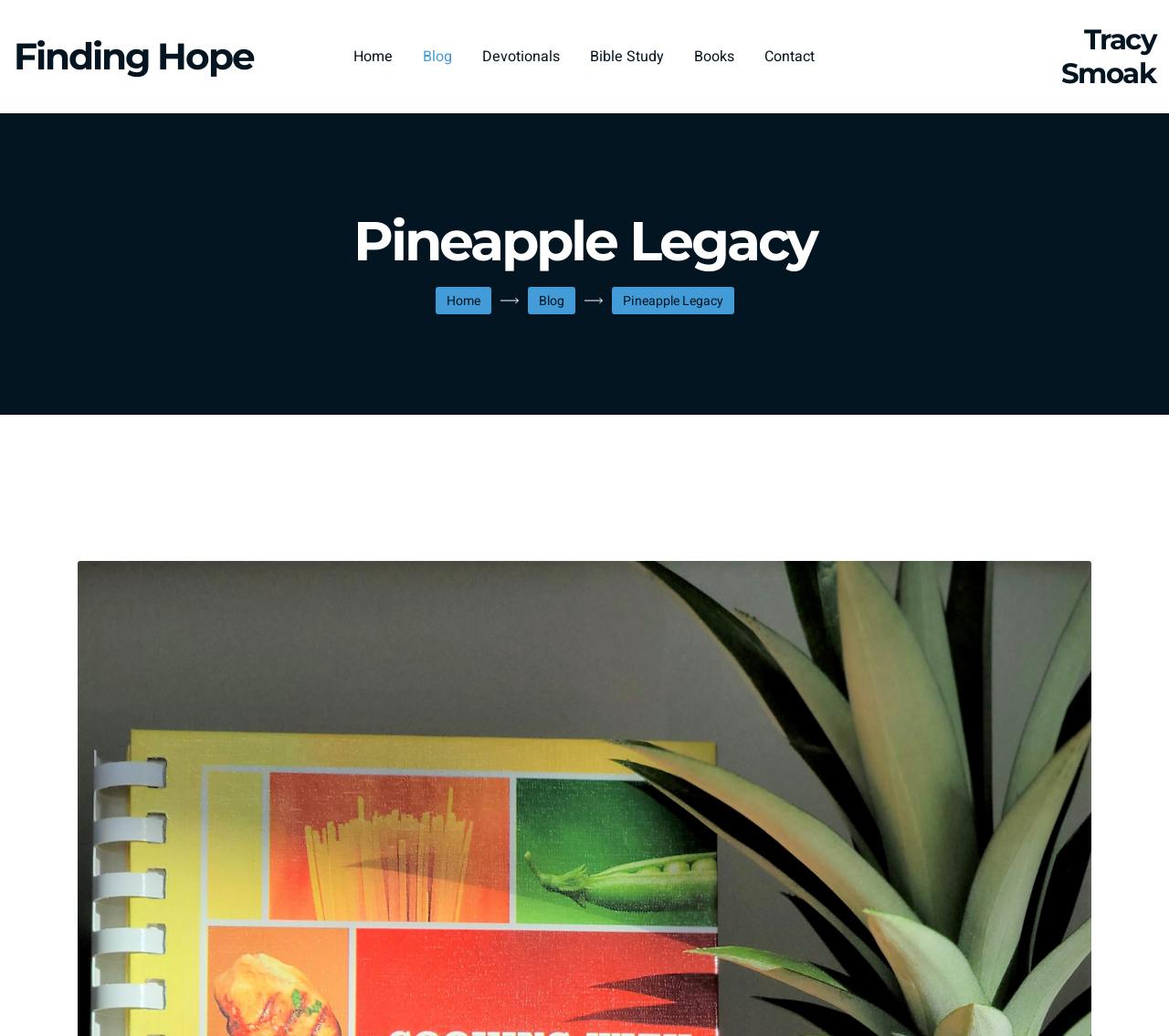Can you determine the bounding box coordinates of the area that needs to be clicked to fulfill the following instruction: "go to home page"?

[0.303, 0.009, 0.336, 0.101]